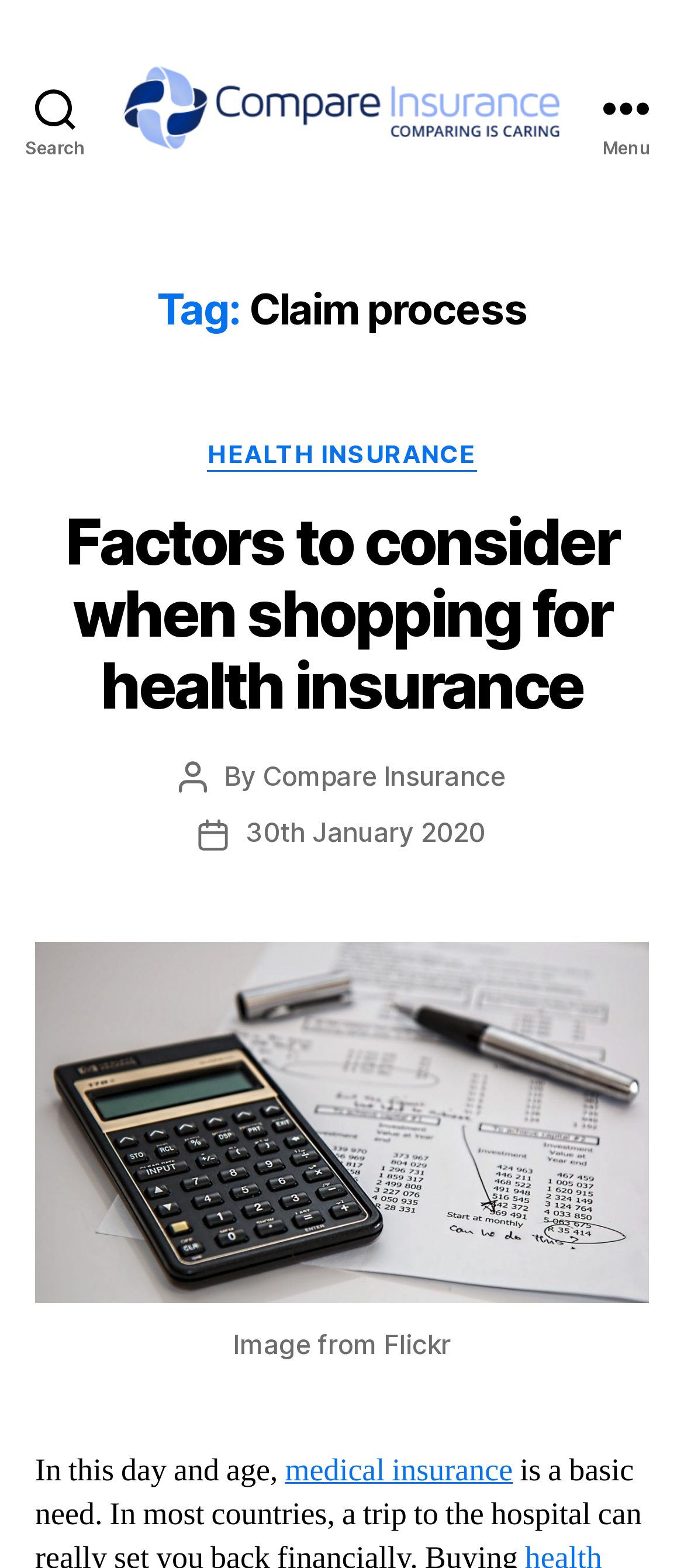Please find the bounding box coordinates of the clickable region needed to complete the following instruction: "Learn more about medical insurance". The bounding box coordinates must consist of four float numbers between 0 and 1, i.e., [left, top, right, bottom].

[0.417, 0.925, 0.75, 0.951]